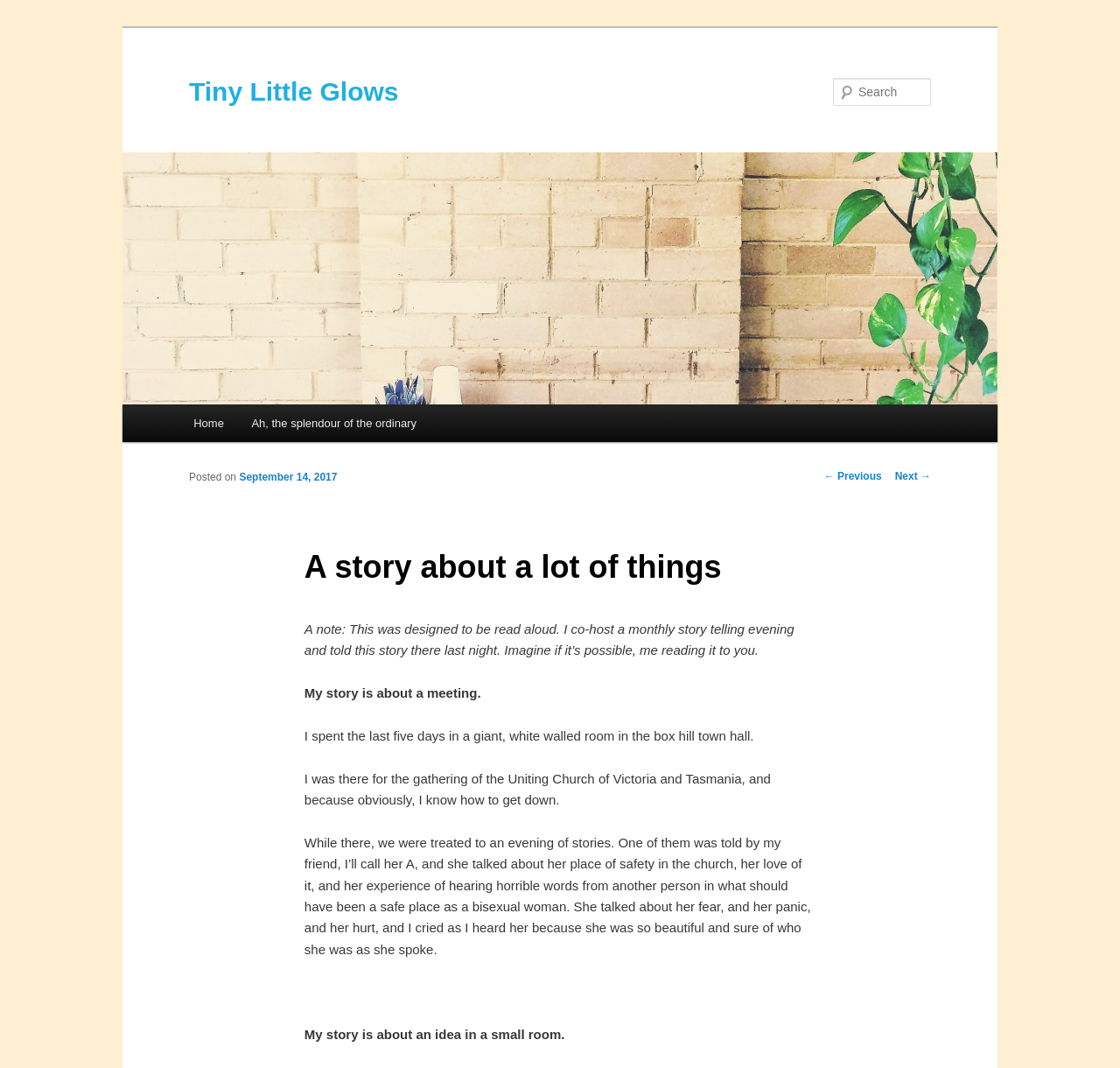What is the name of the website?
We need a detailed and exhaustive answer to the question. Please elaborate.

I determined the answer by looking at the heading element with the text 'Tiny Little Glows' which appears multiple times on the webpage, indicating that it is the name of the website.